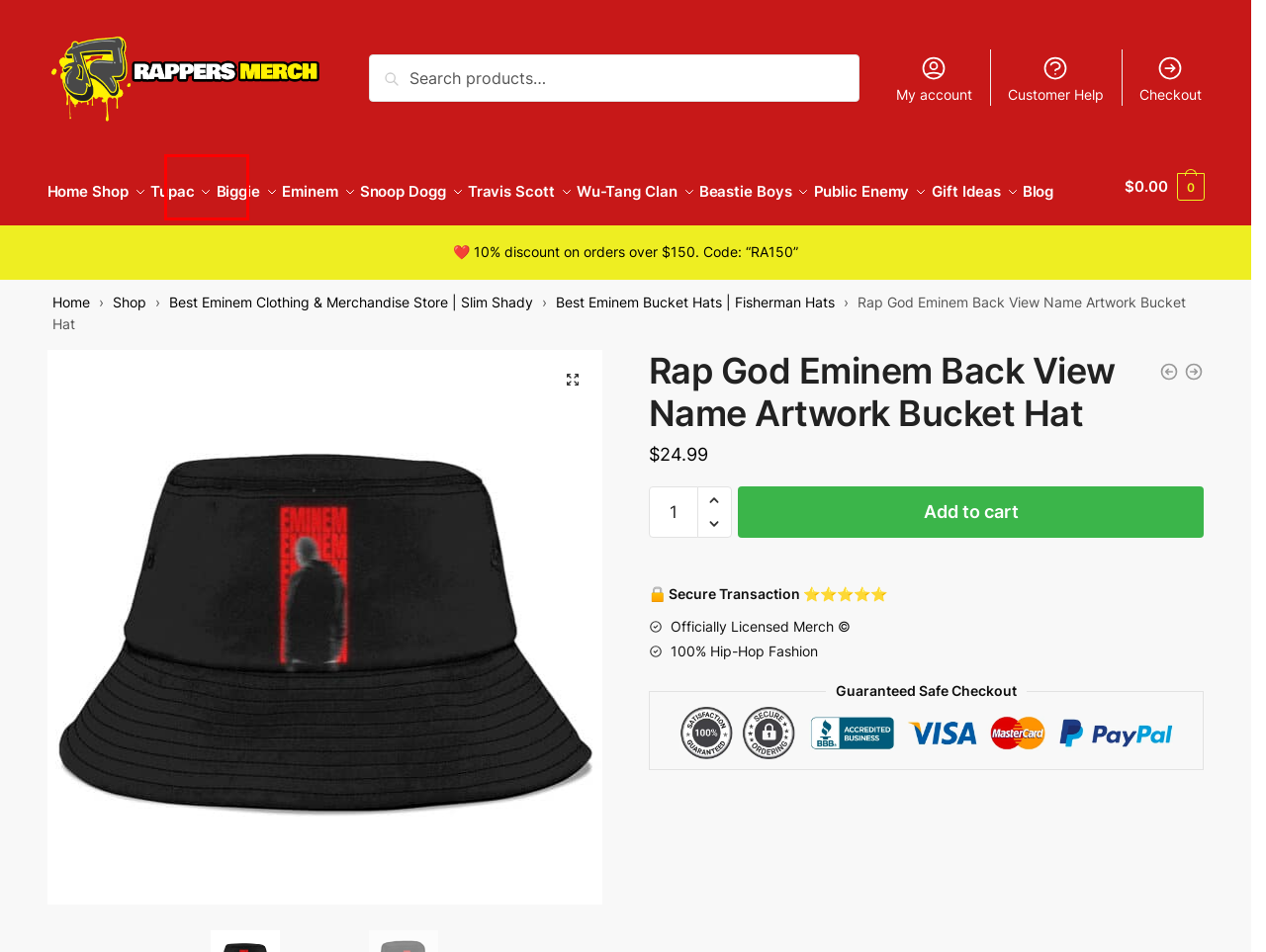Review the screenshot of a webpage containing a red bounding box around an element. Select the description that best matches the new webpage after clicking the highlighted element. The options are:
A. Best Wu-Tang Clan Clothing & Merchandise Store | Wu Wear
B. Shop
C. Cart
D. Best Biggie Smalls Clothing & Merchandise
E. Customer Help
F. Best Snoop Dogg Clothing & Merchandise Store
G. Best Tupac Clothing & Merchandise Store
H. My account

G